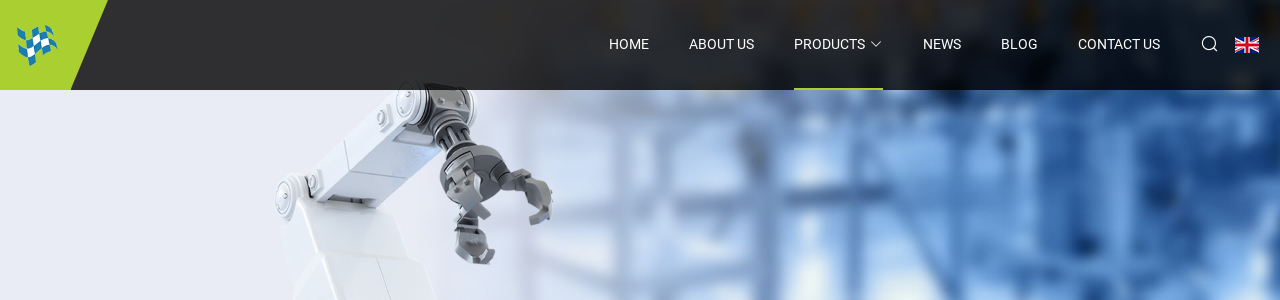Explain the scene depicted in the image, including all details.

The image showcases a high-quality, detailed illustration of the “Super Light 14 Way Full Length Divider Golf Cart Bag.” This golf bag is designed for enhanced organization and convenience, featuring a total of nine pockets, including two full-length compartments specifically designed for apparel on each side and two additional pockets for valuables that are lined with velour for extra protection. An insulated cooler pocket is also included, capable of holding up to eight 12 oz cans along with four thin ice packs, emphasizing its practicality for golfers on the go. The elegant design and functionality make this bag an excellent choice for both avid and casual golfers looking for a reliable, stylish way to carry their equipment.